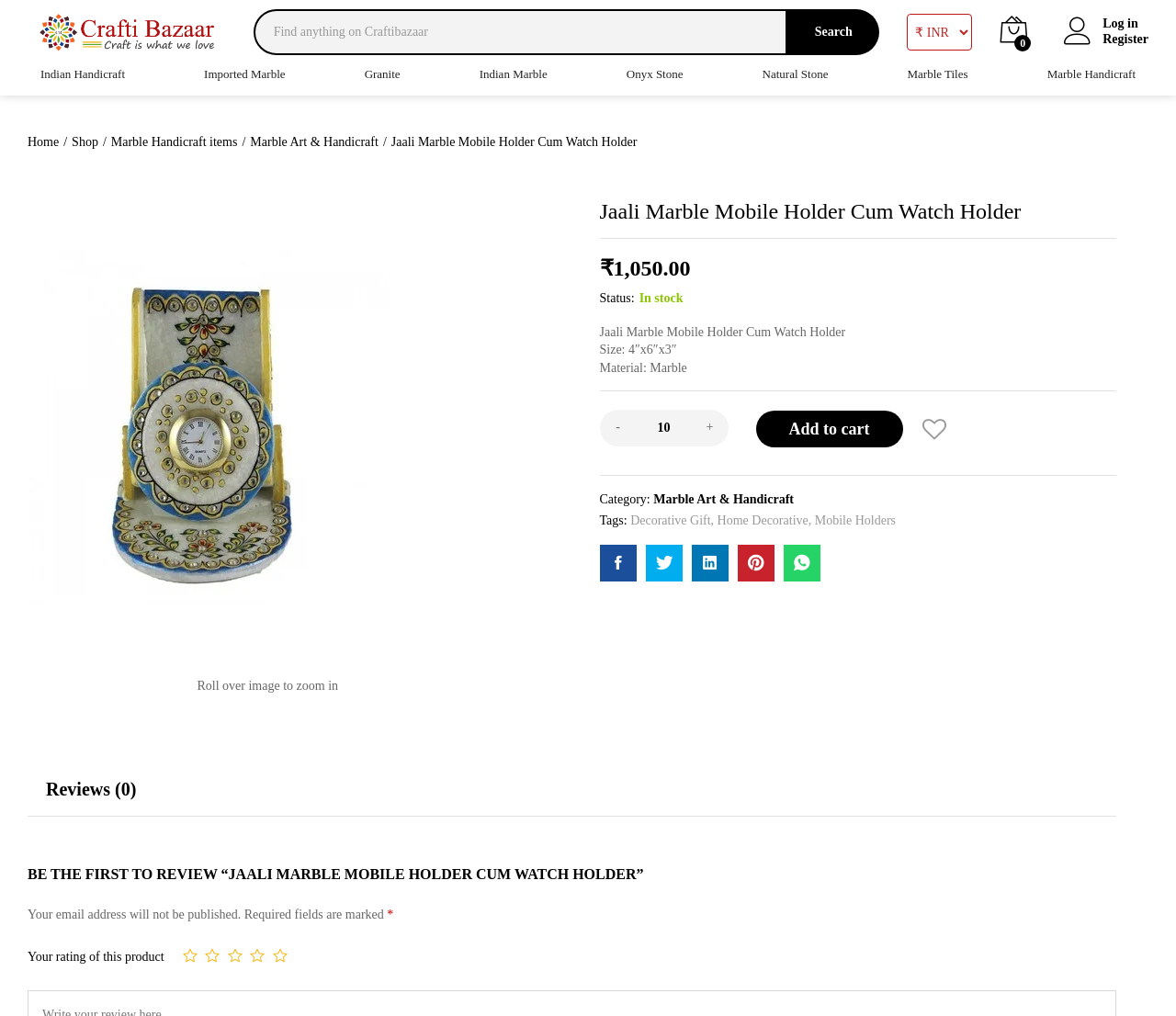Identify the bounding box of the UI element described as follows: "title="Jaali+Marble+Mobile+Holder+Cum+Watch+Holder"". Provide the coordinates as four float numbers in the range of 0 to 1 [left, top, right, bottom].

[0.627, 0.536, 0.658, 0.572]